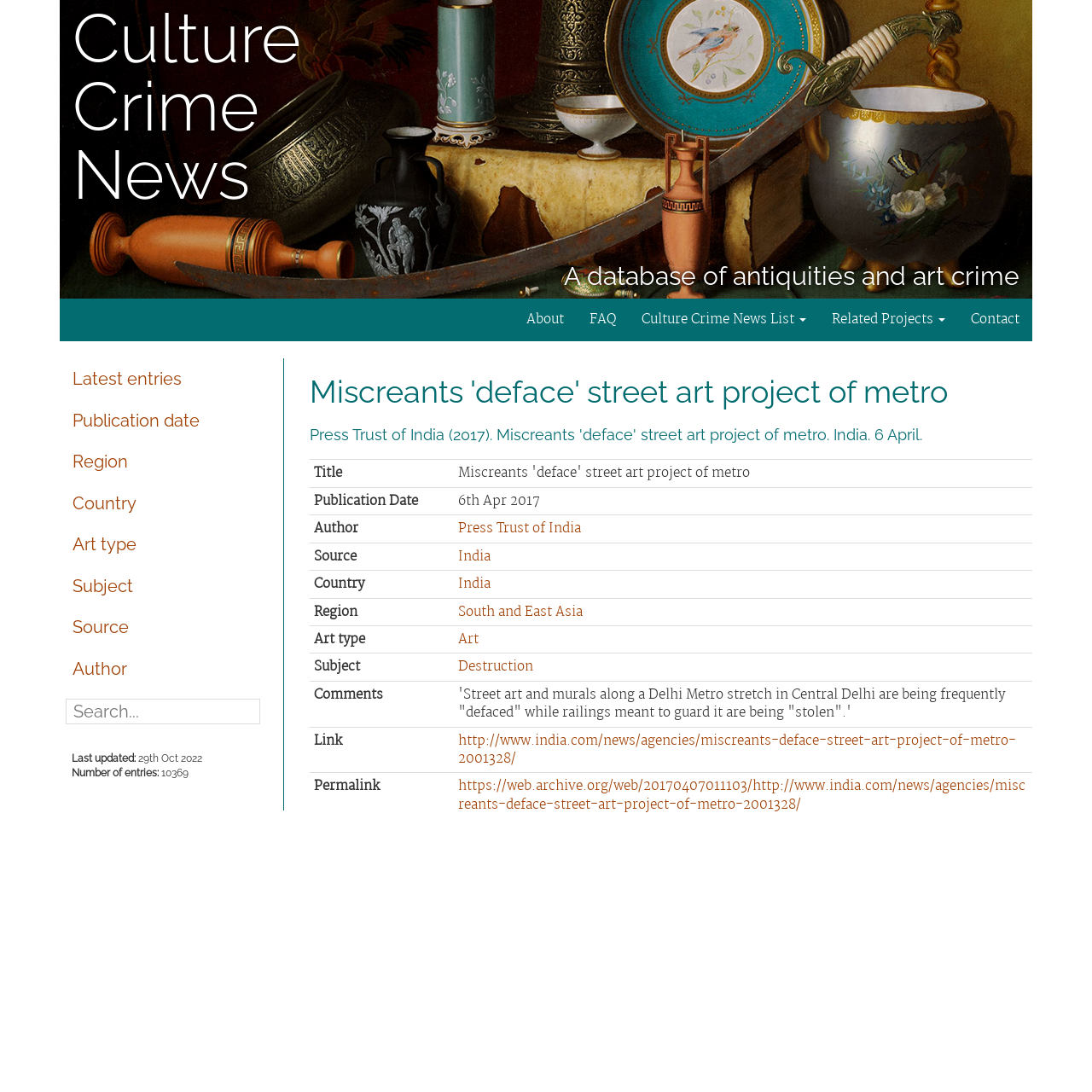Determine the bounding box coordinates for the area that needs to be clicked to fulfill this task: "Search for a specific term". The coordinates must be given as four float numbers between 0 and 1, i.e., [left, top, right, bottom].

[0.06, 0.639, 0.238, 0.663]